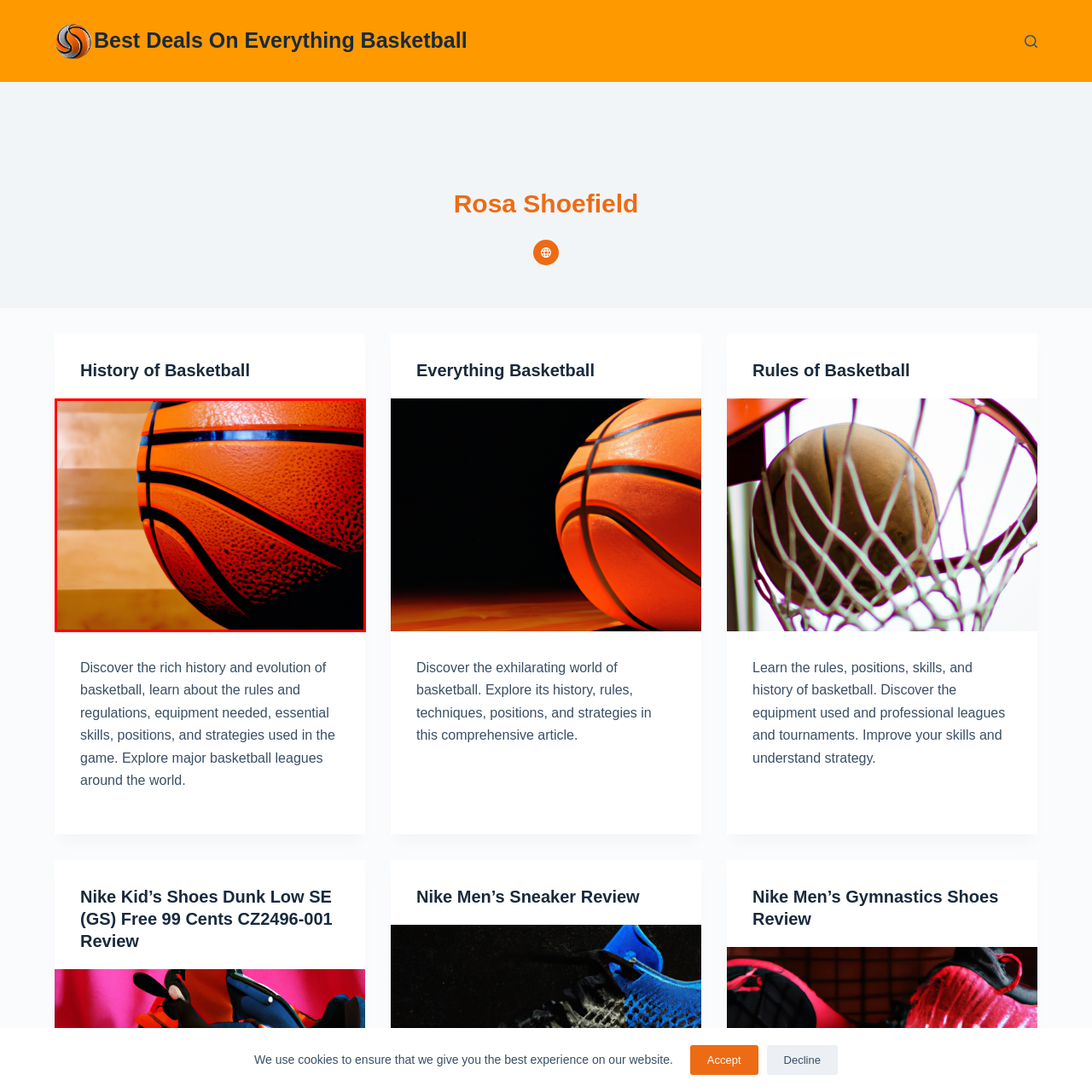What is the purpose of the blurred background?
Examine the content inside the red bounding box and give a comprehensive answer to the question.

According to the caption, the softly blurred background is used to 'enhance its vivid color and detailing', implying that the background is intentionally blurred to make the basketball stand out.